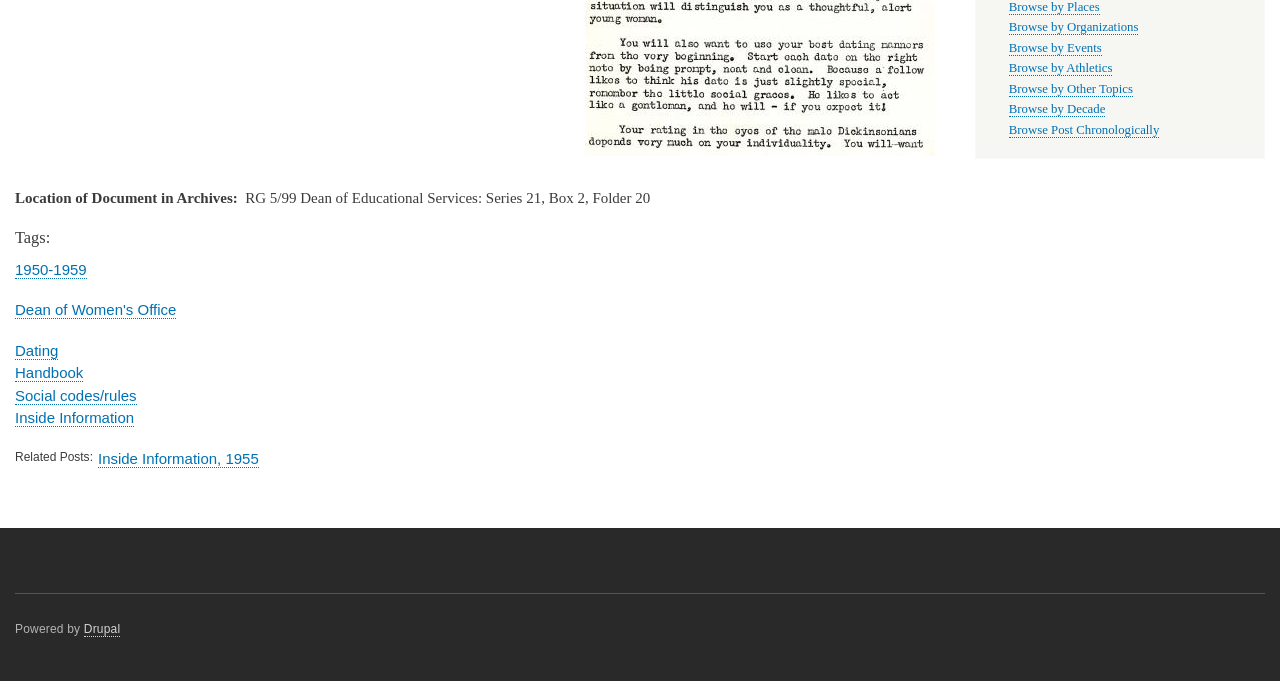Using the format (top-left x, top-left y, bottom-right x, bottom-right y), and given the element description, identify the bounding box coordinates within the screenshot: Lifestyle

None